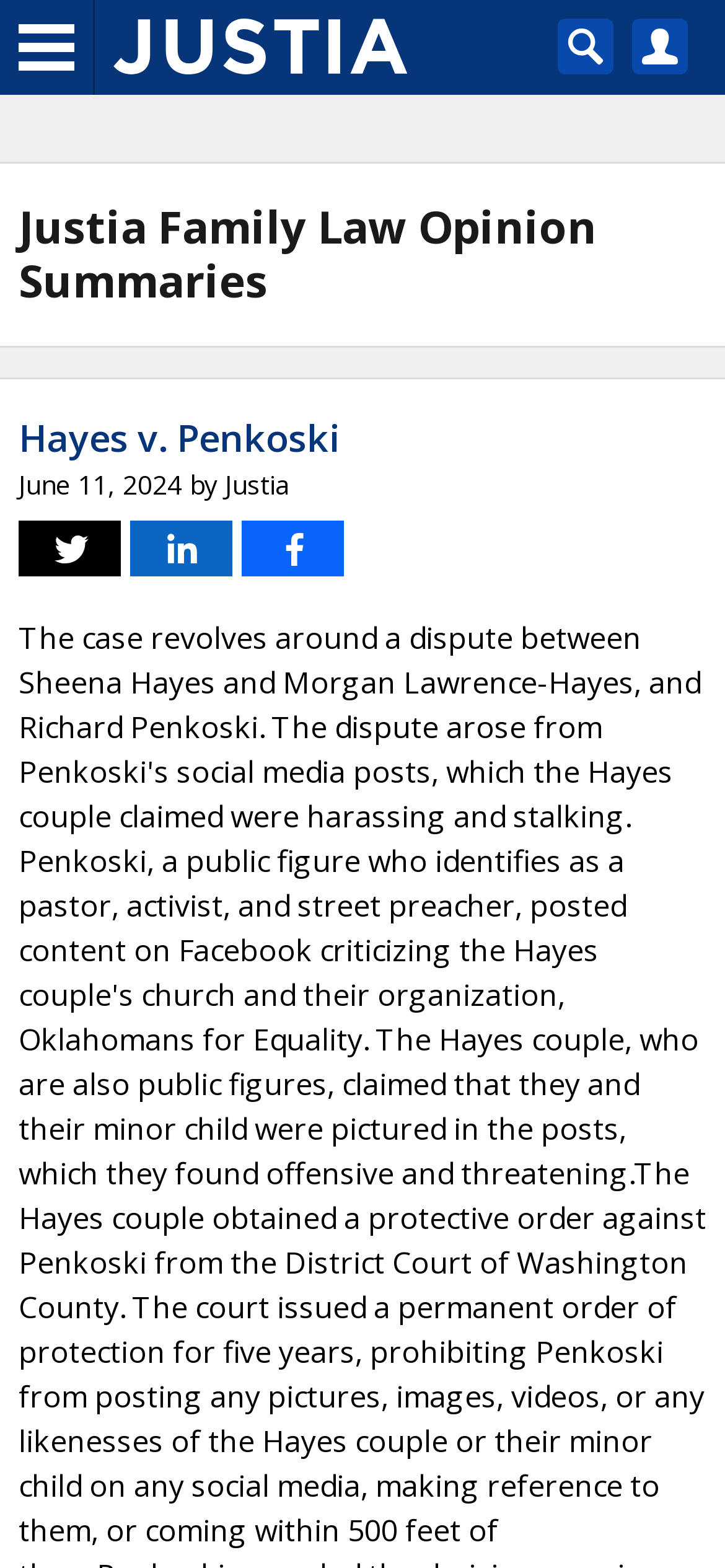Please predict the bounding box coordinates (top-left x, top-left y, bottom-right x, bottom-right y) for the UI element in the screenshot that fits the description: Hayes v. Penkoski

[0.026, 0.263, 0.469, 0.295]